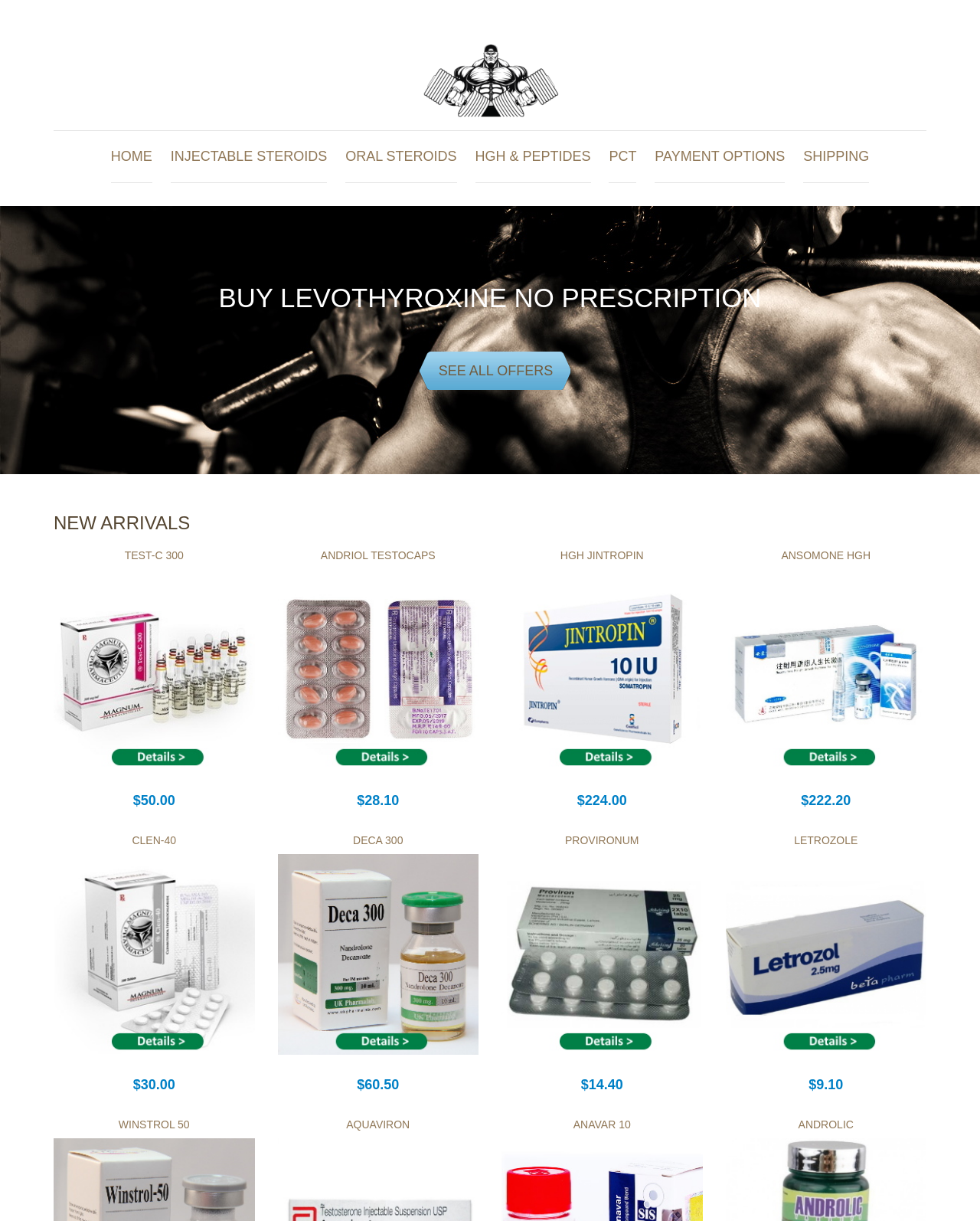How many products are displayed on the webpage?
Give a thorough and detailed response to the question.

I counted the number of products displayed on the webpage, which are Test-C 300, Andriol Testocaps, HGH Jintropin, Ansomone HGH, Clen-40, Deca 300, Provironum, Letrozole, Winstrol 50, Aquaviron, Anavar 10, and Androlic. There are 12 products in total.